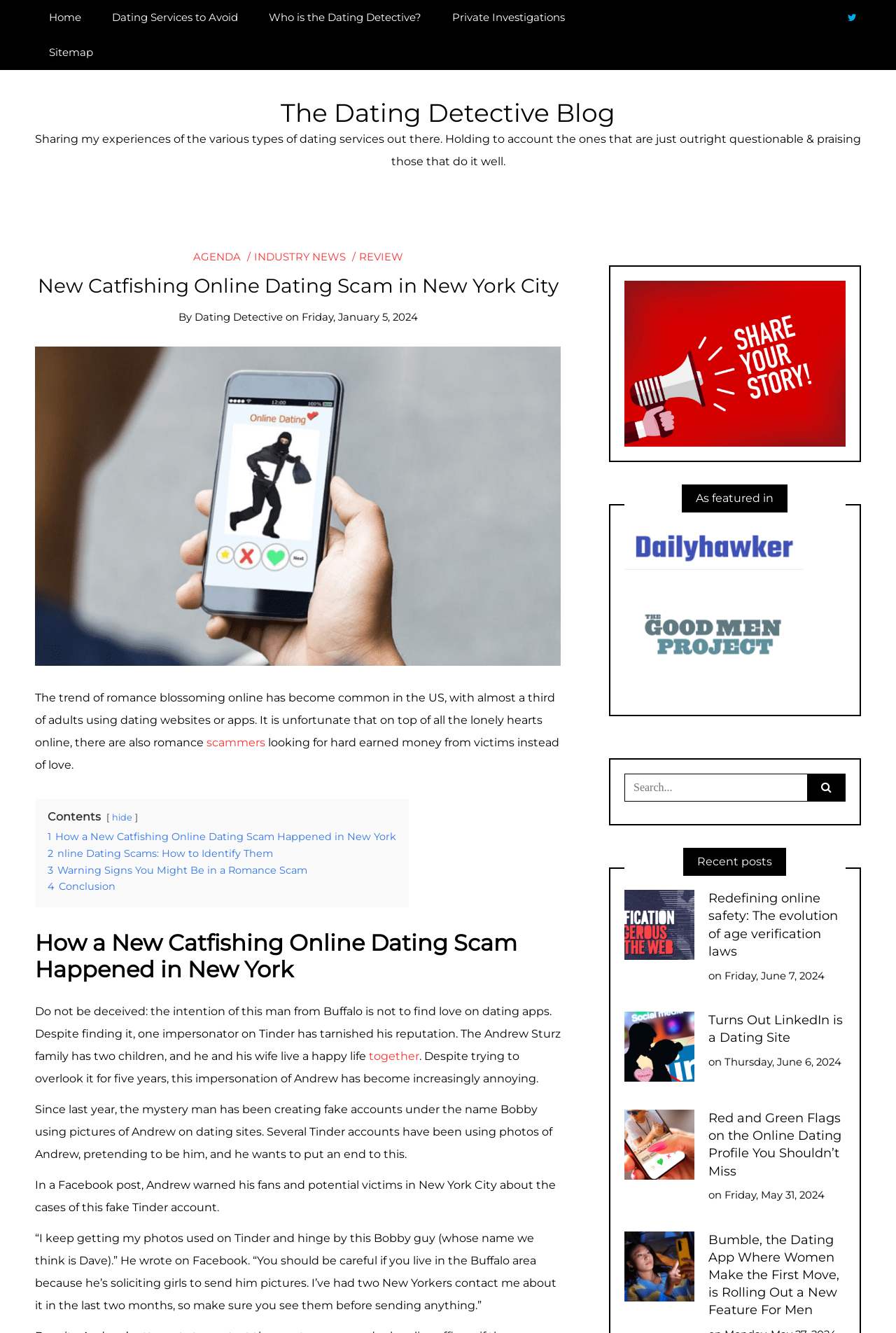Please find the bounding box for the UI element described by: "Who is the Dating Detective?".

[0.284, 0.0, 0.486, 0.026]